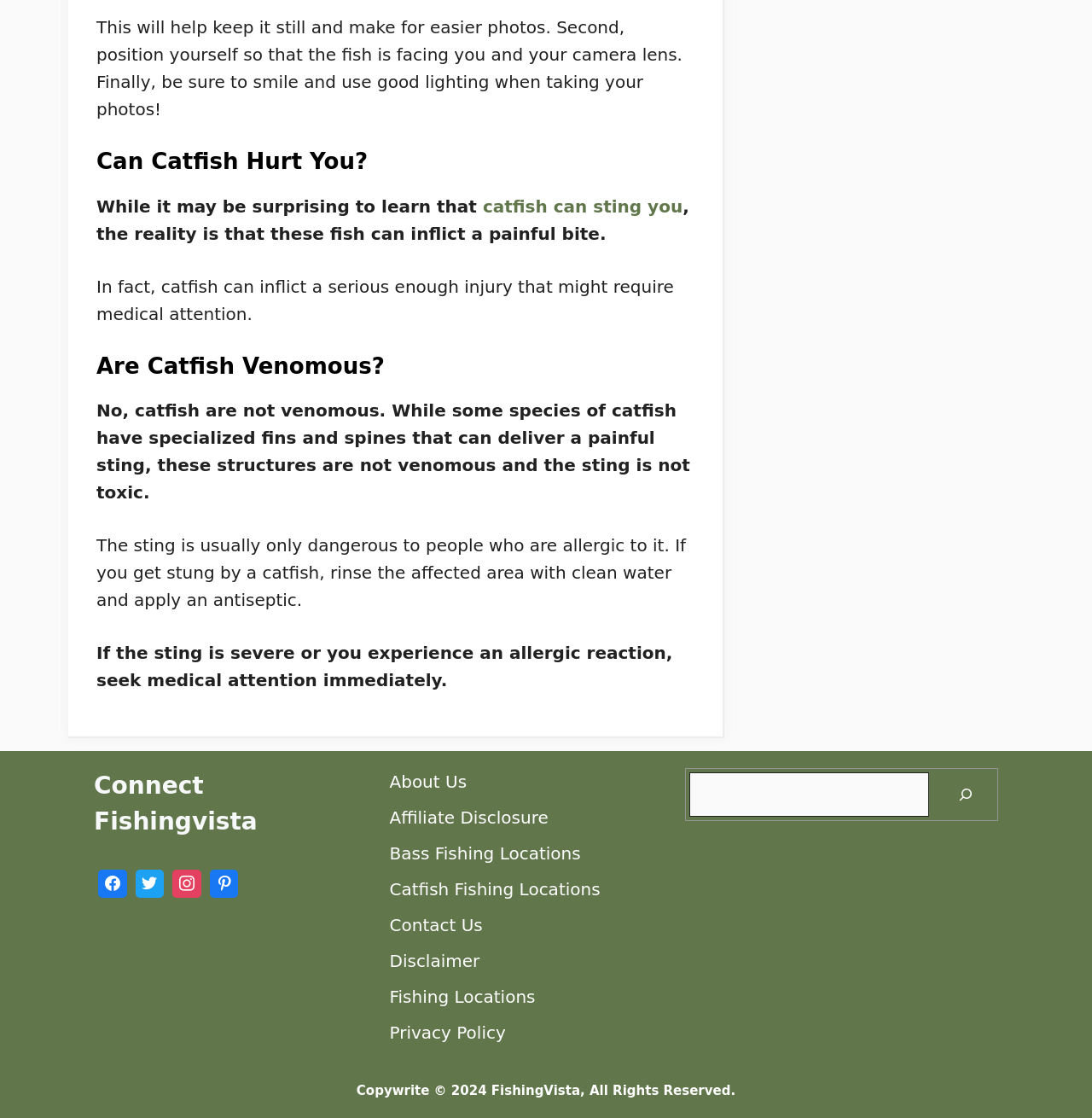Provide a single word or phrase to answer the given question: 
How many links are available in the footer section?

9